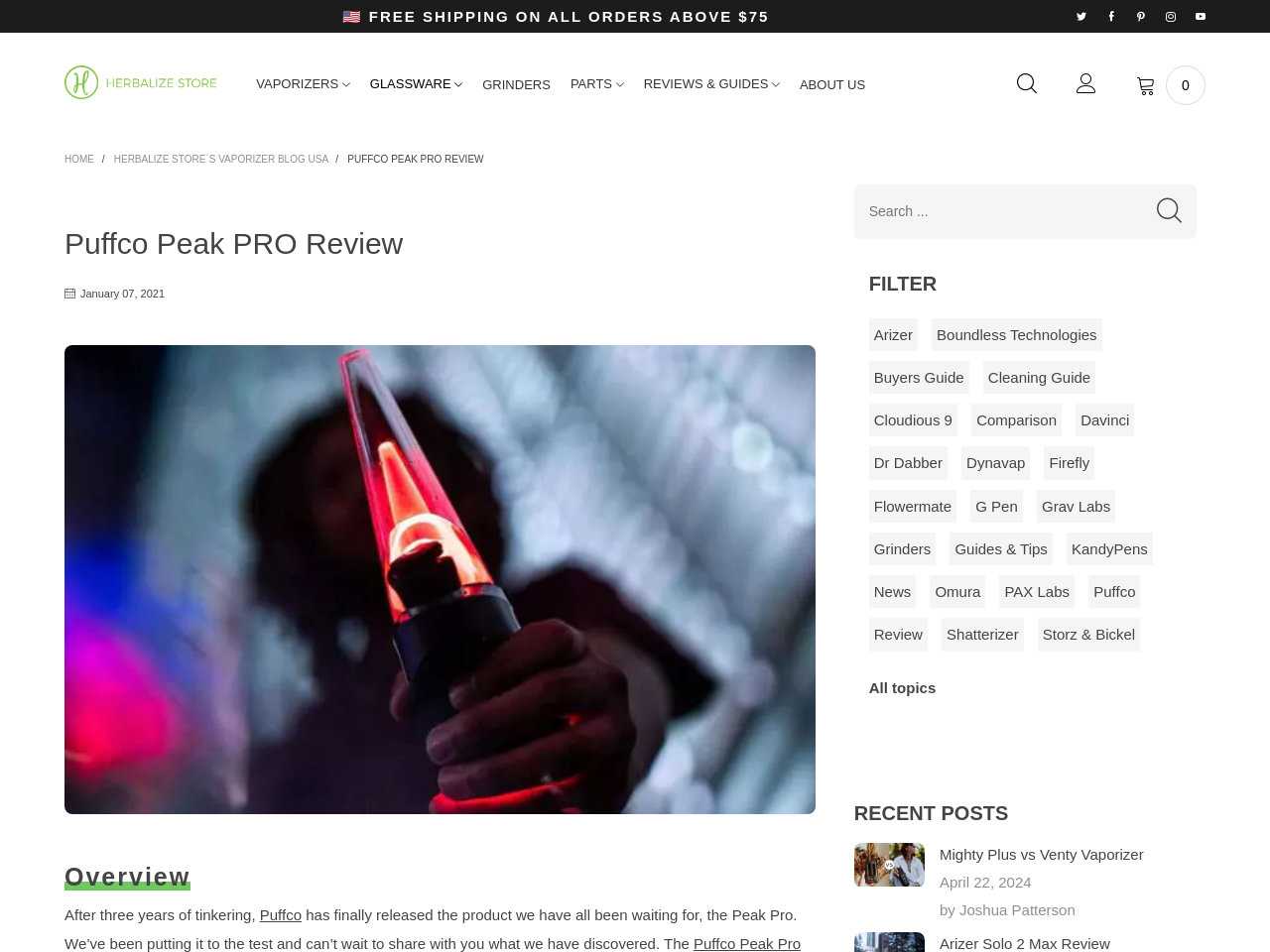Please identify the bounding box coordinates of the area that needs to be clicked to follow this instruction: "Click the 'New Zealand Process Servers' link".

None